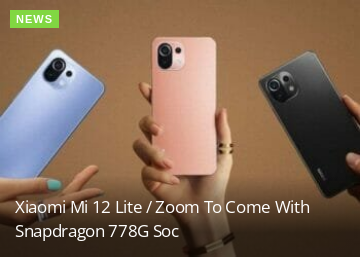What processor will power the Xiaomi Mi 12 Lite and its Zoom version?
Answer the question in a detailed and comprehensive manner.

According to the accompanying text, the Xiaomi Mi 12 Lite and its Zoom version are set to be powered by the Snapdragon 778G SoC, which is known for offering impressive performance and efficiency in mobile devices.